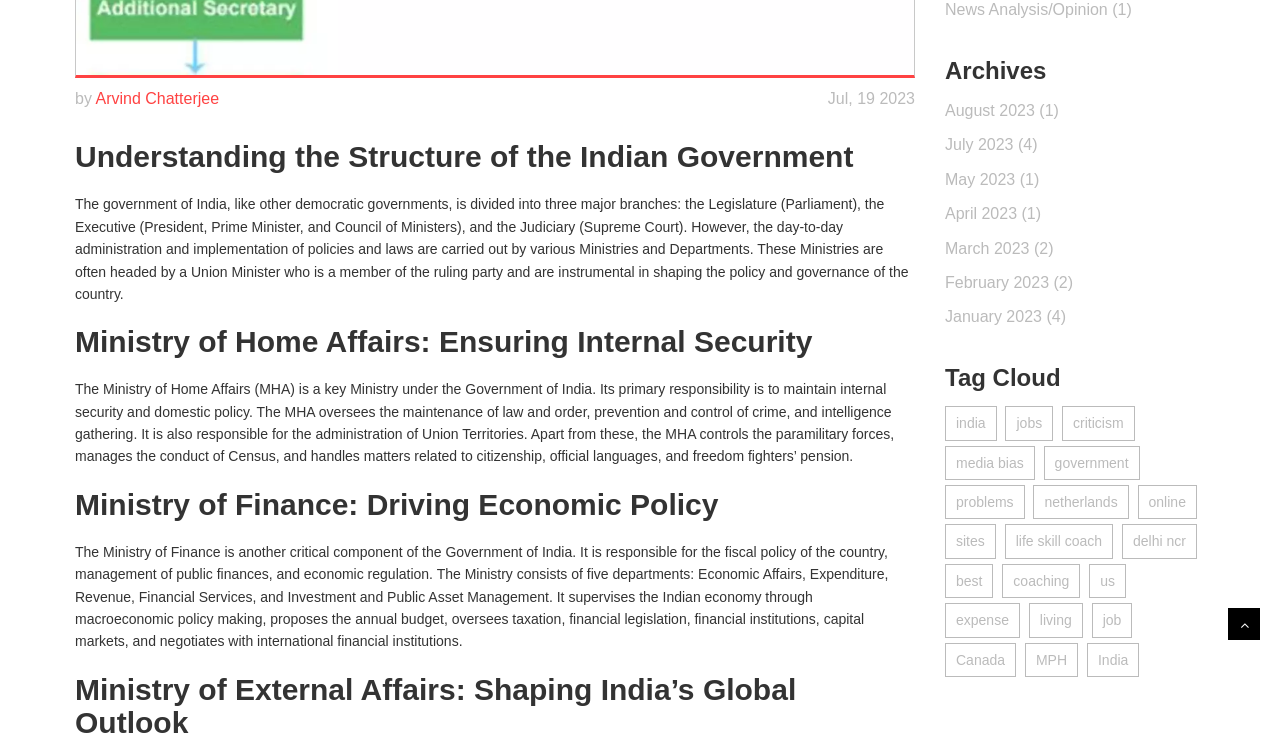Using the provided element description: "delhi ncr", identify the bounding box coordinates. The coordinates should be four floats between 0 and 1 in the order [left, top, right, bottom].

[0.877, 0.709, 0.935, 0.755]